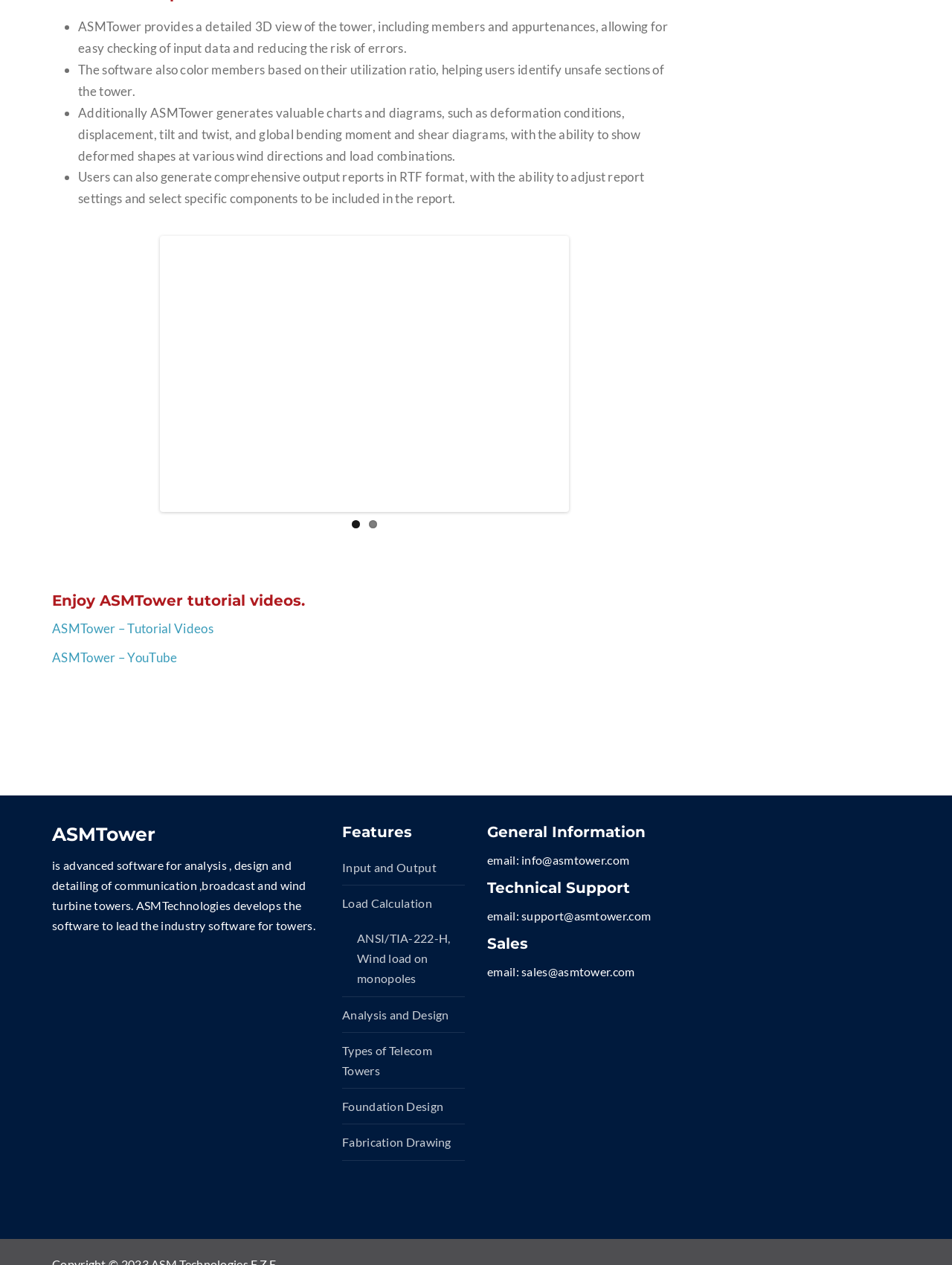Locate the bounding box coordinates of the region to be clicked to comply with the following instruction: "Apply for EIT Health Supervisory Board". The coordinates must be four float numbers between 0 and 1, in the form [left, top, right, bottom].

None